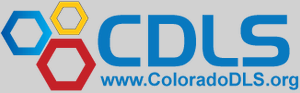Please provide a one-word or short phrase answer to the question:
What is the URL presented beneath the letters 'CDLS'?

www.ColoradoDLS.org